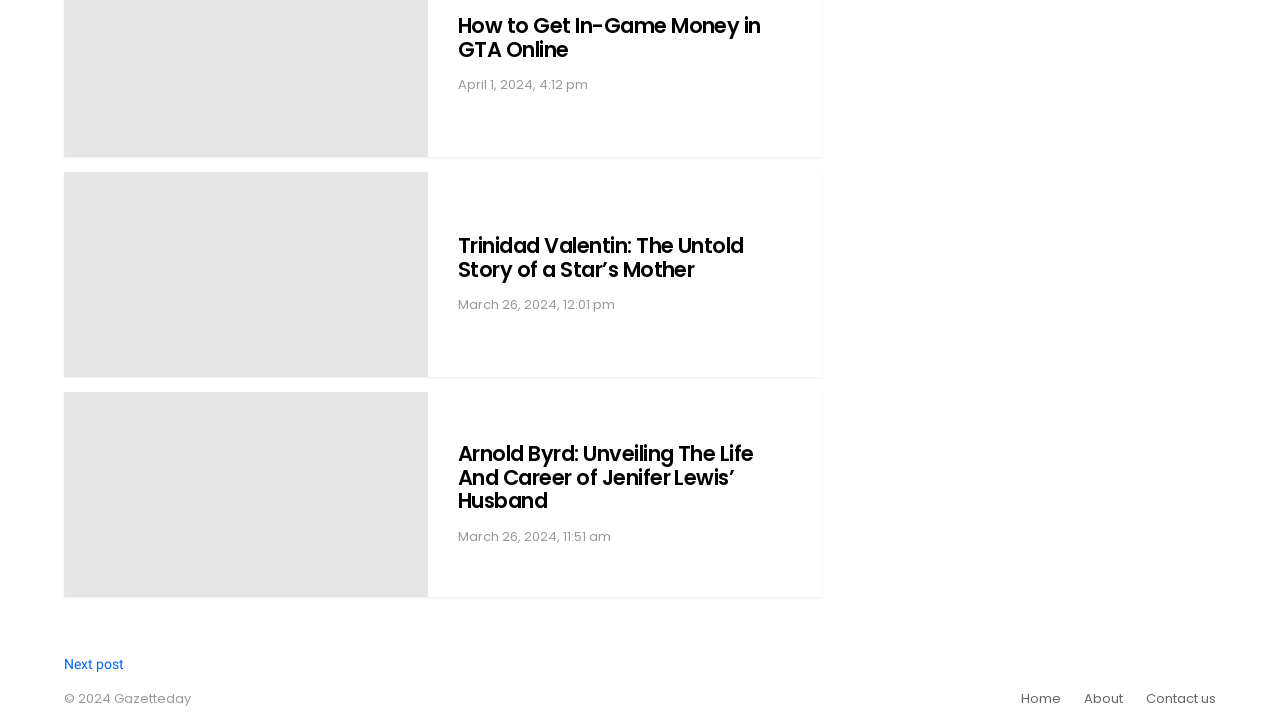How many links are there at the bottom of the page?
Could you answer the question with a detailed and thorough explanation?

I found the answer by counting the number of link elements at the bottom of the page. There are three links: 'Home', 'About', and 'Contact us'.